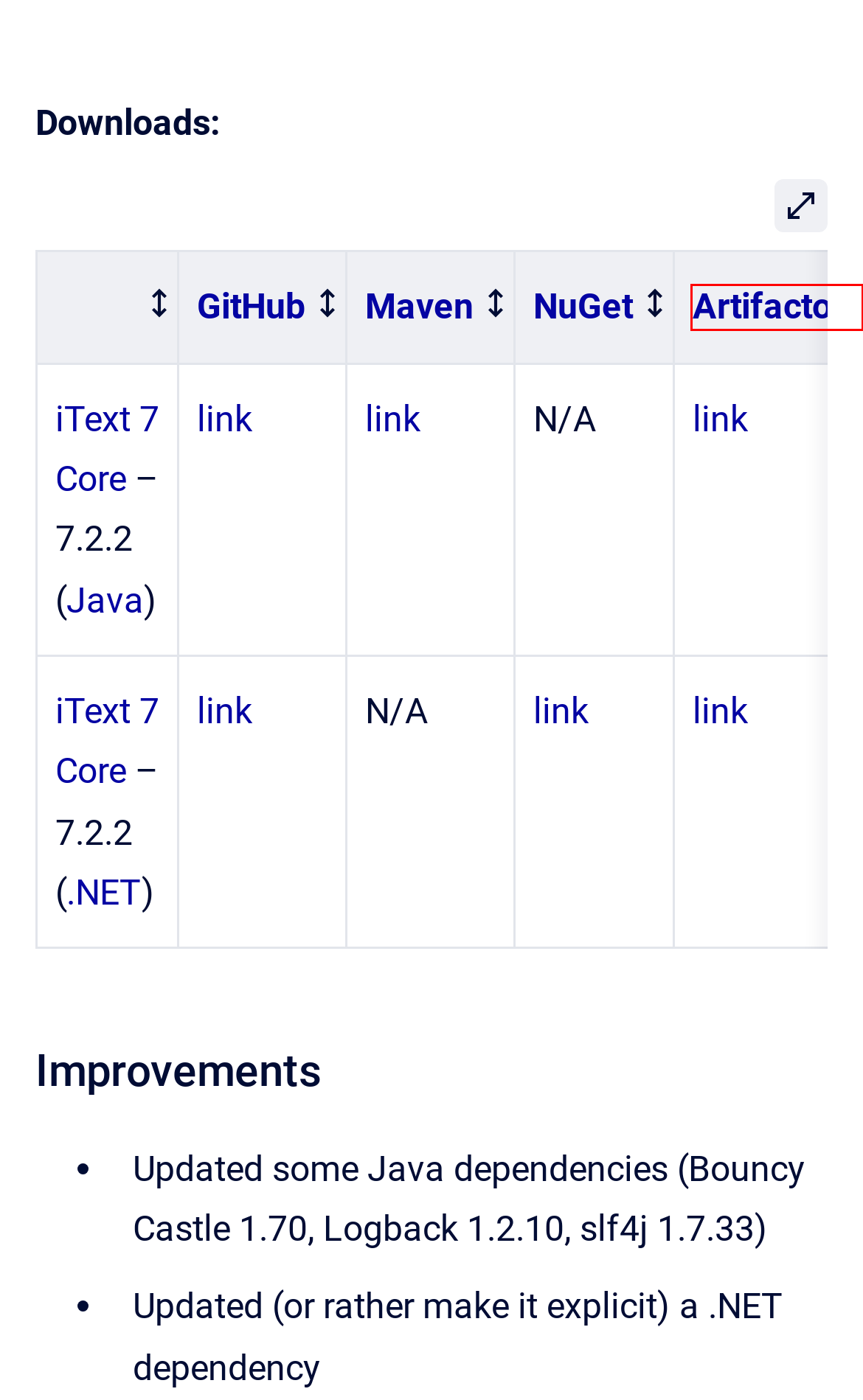Examine the screenshot of a webpage with a red bounding box around a UI element. Your task is to identify the webpage description that best corresponds to the new webpage after clicking the specified element. The given options are:
A. iText Javadoc Home
B. iText Core: an open-source PDF development library for Java and .NET
C. NuGet Gallery
        | itext7 7.2.2
D. Scroll Apps for Confluence
E. Maven Central Repository Search
F. JFrog
G. How to buy? | iText PDF
H. NuGet Gallery
        | iText

F